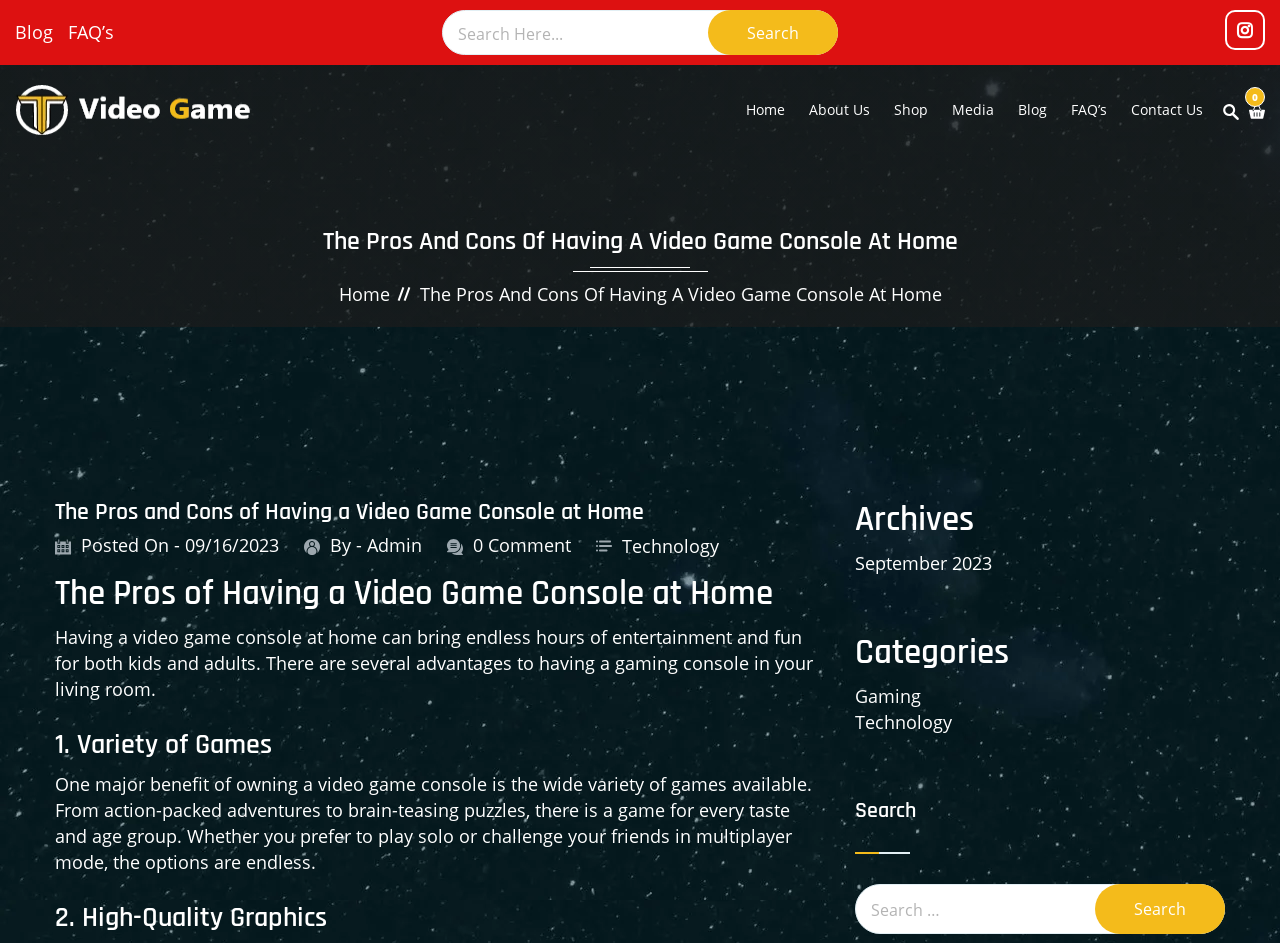Who is the author of the article?
Using the visual information, reply with a single word or short phrase.

Admin